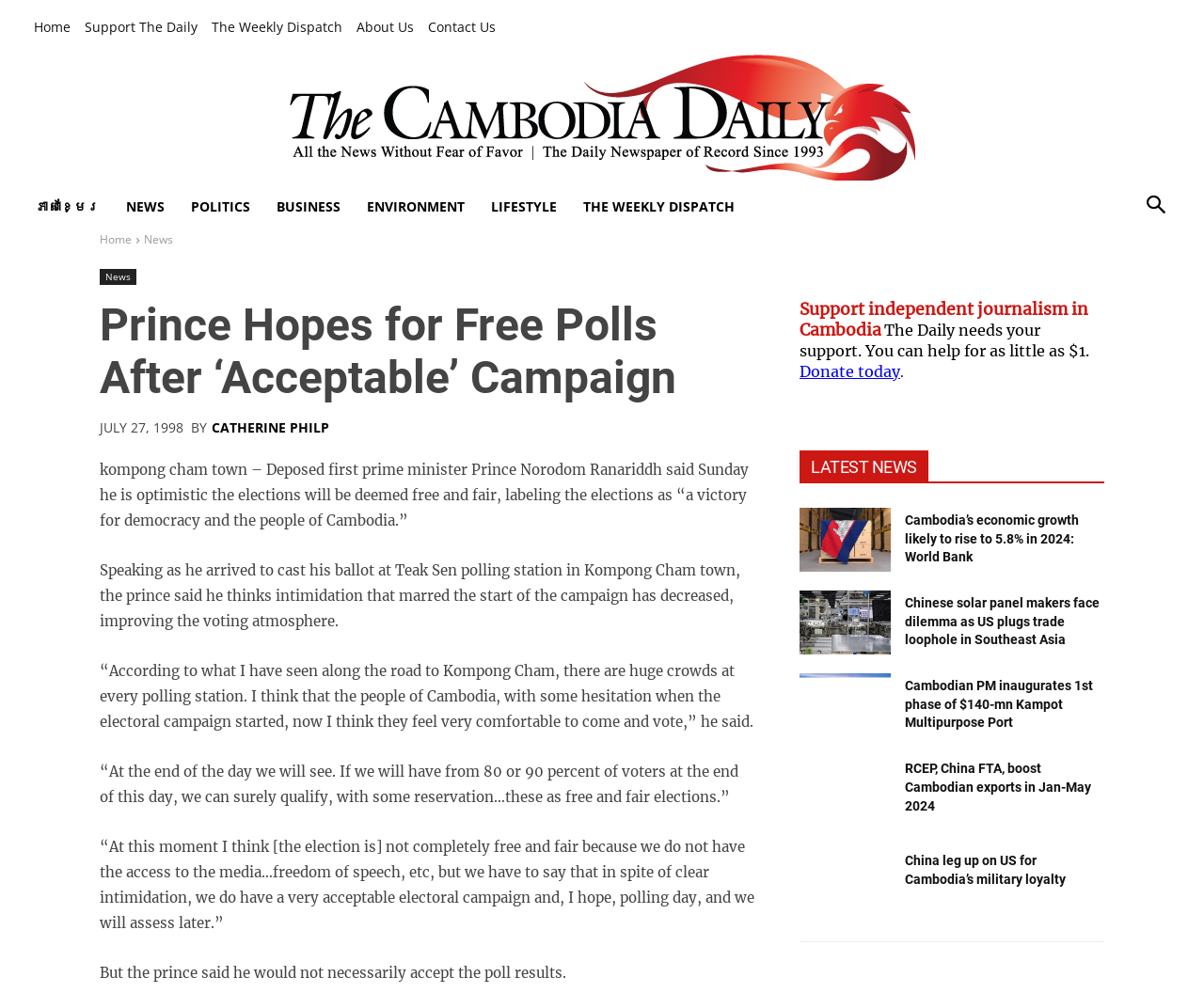Write an elaborate caption that captures the essence of the webpage.

This webpage is an online news article from The Cambodia Daily. At the top, there are several links to different sections of the website, including "Home", "Support The Daily", "The Weekly Dispatch", "About Us", and "Contact Us". Below these links, there is a large banner with the title "The Cambodia Daily" and an image. 

To the right of the banner, there are several links to different categories of news, including "NEWS", "POLITICS", "BUSINESS", "ENVIRONMENT", and "LIFESTYLE". Below these links, there is a heading that reads "Prince Hopes for Free Polls After ‘Acceptable’ Campaign". 

The main article is divided into several paragraphs, with the first paragraph describing Prince Norodom Ranariddh's optimism about the elections being free and fair. The article continues with quotes from the prince, discussing his views on the election process and the atmosphere at the polling stations. 

Below the main article, there is a section with a heading "LATEST NEWS", which features several links to other news articles, including "Cambodia’s economic growth likely to rise to 5.8% in 2024: World Bank", "Chinese solar panel makers face dilemma as US plugs trade loophole in Southeast Asia", and "Cambodian PM inaugurates 1st phase of $140-mn Kampot Multipurpose Port". Each of these links has a corresponding heading and a brief summary of the article. 

At the bottom of the page, there is a link to support independent journalism in Cambodia, with a call to action to donate to The Daily.